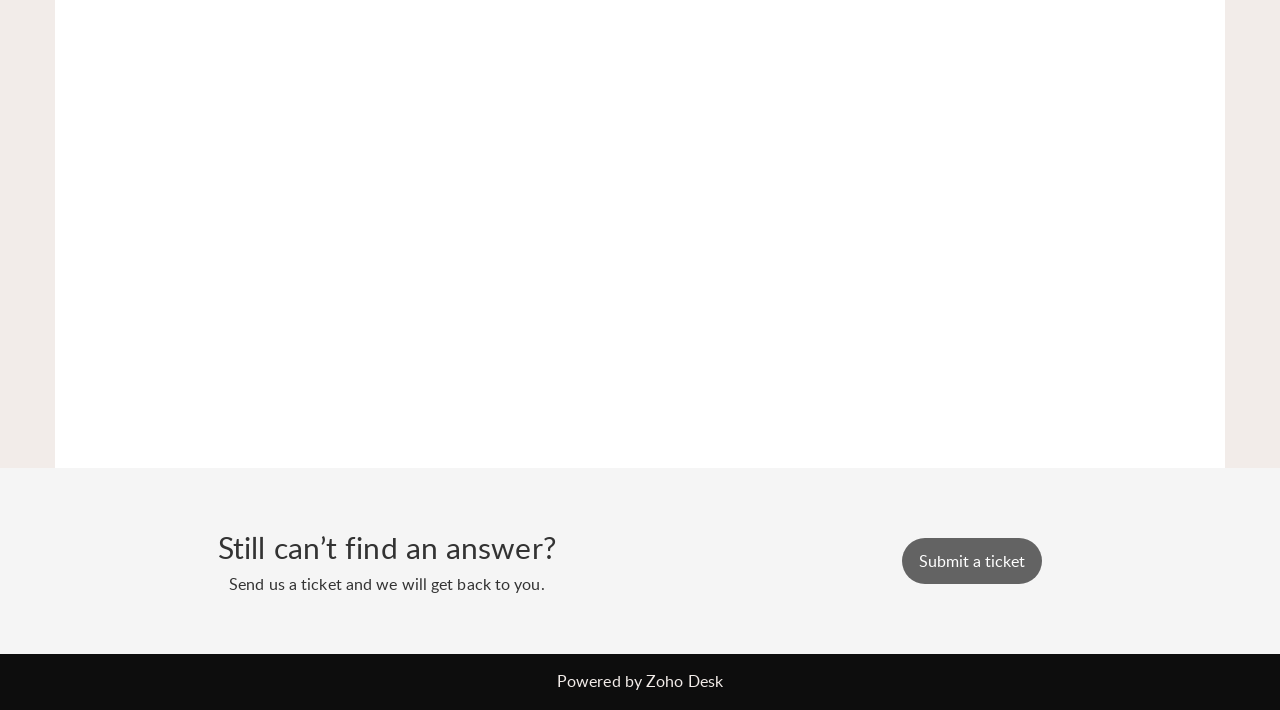Please determine the bounding box coordinates, formatted as (top-left x, top-left y, bottom-right x, bottom-right y), with all values as floating point numbers between 0 and 1. Identify the bounding box of the region described as: Submit a ticket

[0.705, 0.775, 0.814, 0.806]